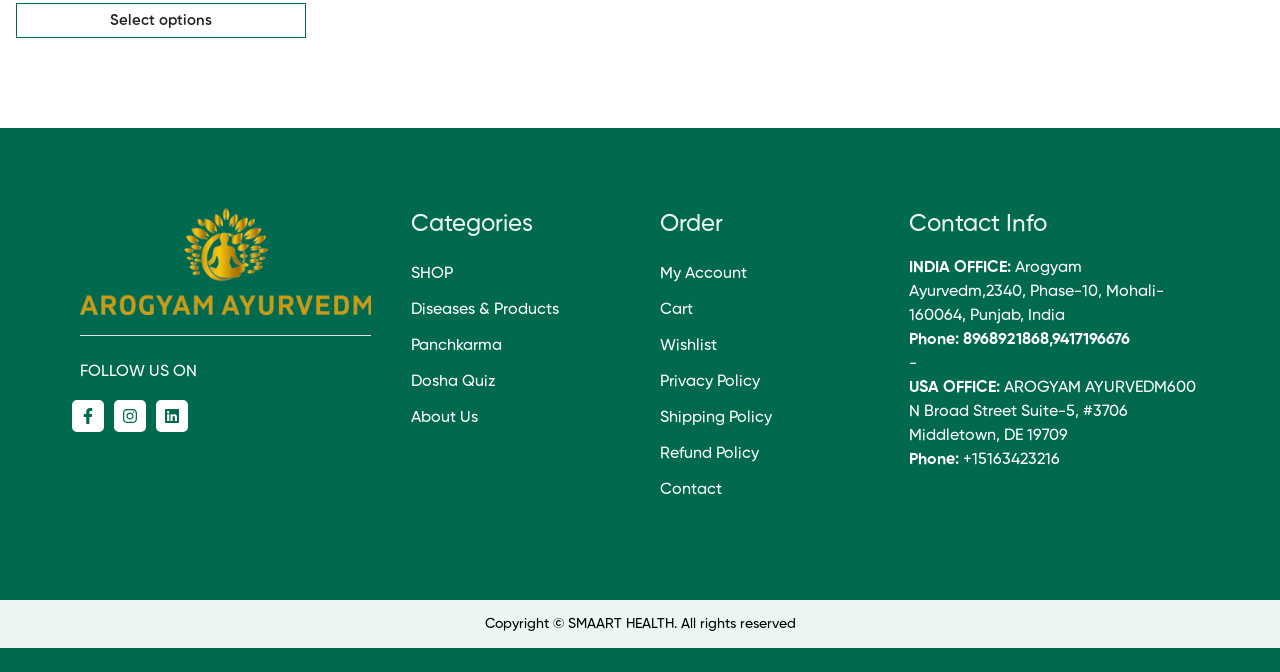Identify the bounding box coordinates of the element that should be clicked to fulfill this task: "Click the 'Select options' button". The coordinates should be provided as four float numbers between 0 and 1, i.e., [left, top, right, bottom].

[0.012, 0.004, 0.239, 0.056]